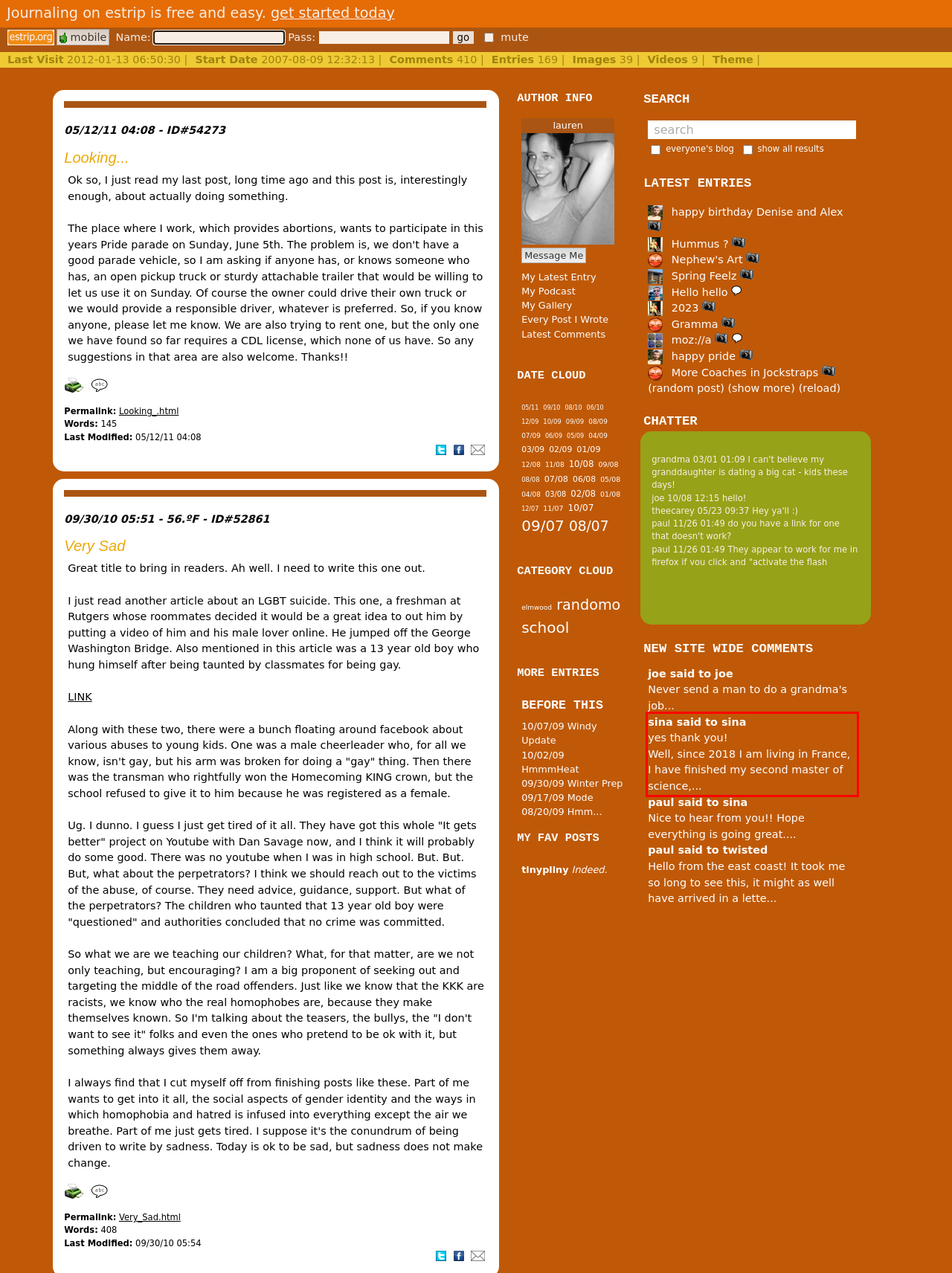Examine the webpage screenshot and use OCR to obtain the text inside the red bounding box.

sina said to sina yes thank you! Well, since 2018 I am living in France, I have finished my second master of science,...